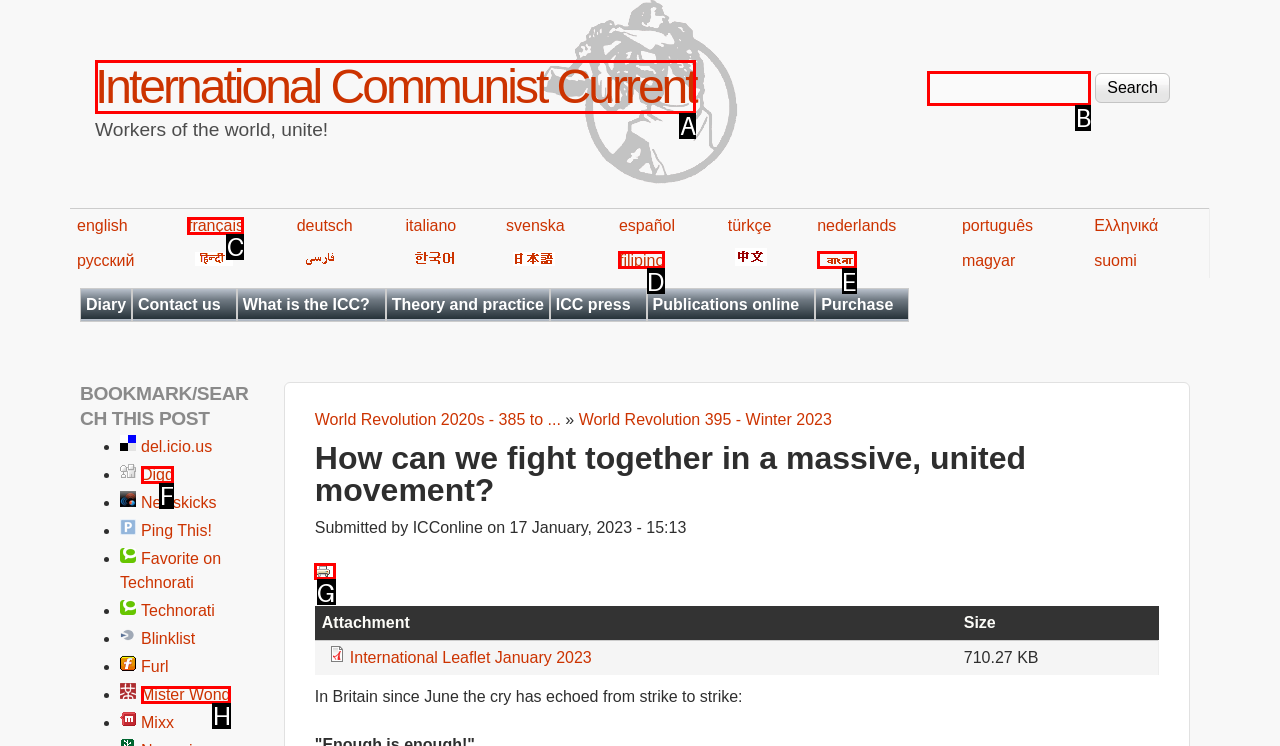From the given options, indicate the letter that corresponds to the action needed to complete this task: View the printer-friendly version. Respond with only the letter.

G